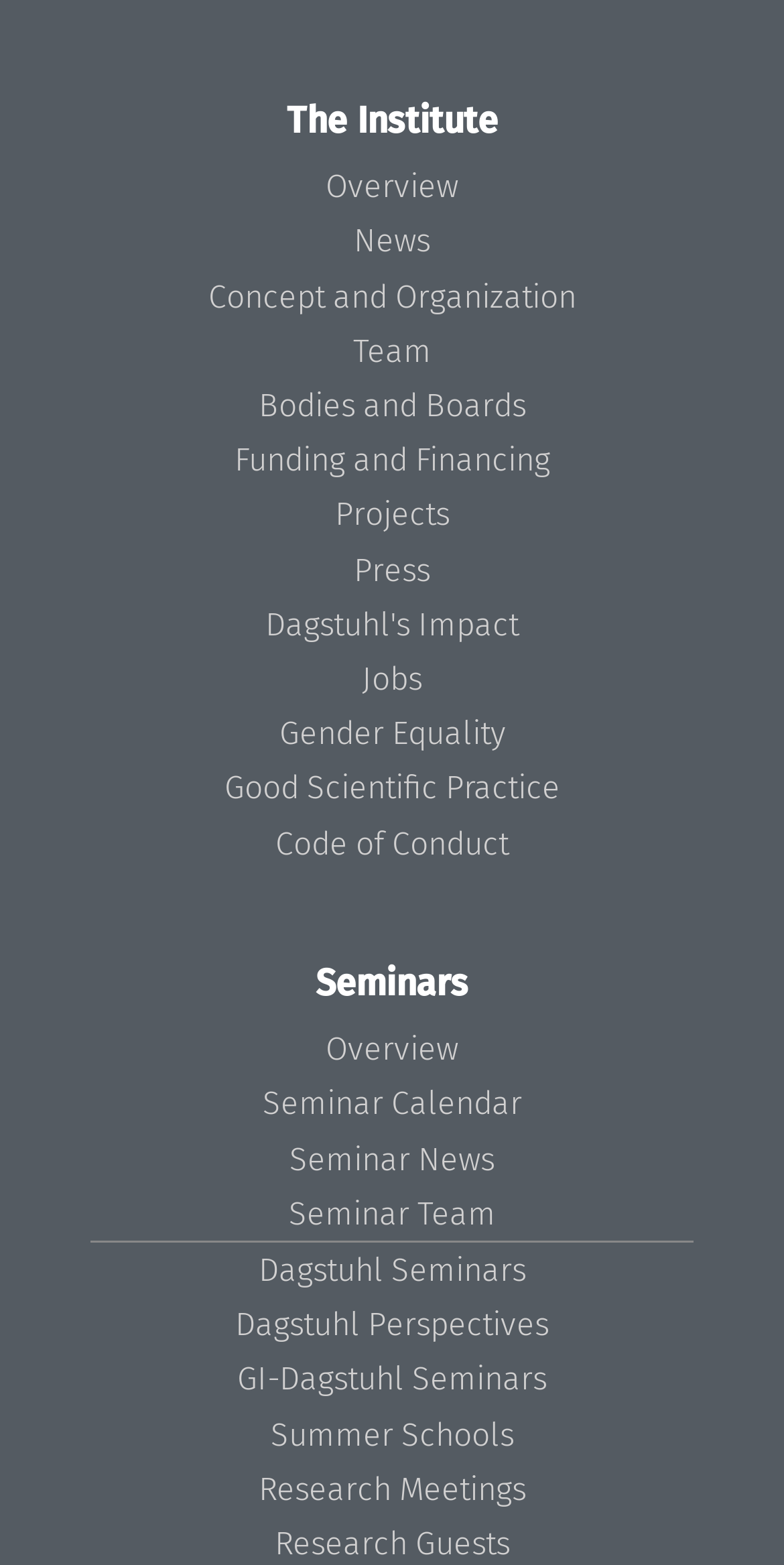Find the bounding box coordinates corresponding to the UI element with the description: "Projects". The coordinates should be formatted as [left, top, right, bottom], with values as floats between 0 and 1.

[0.427, 0.317, 0.573, 0.341]